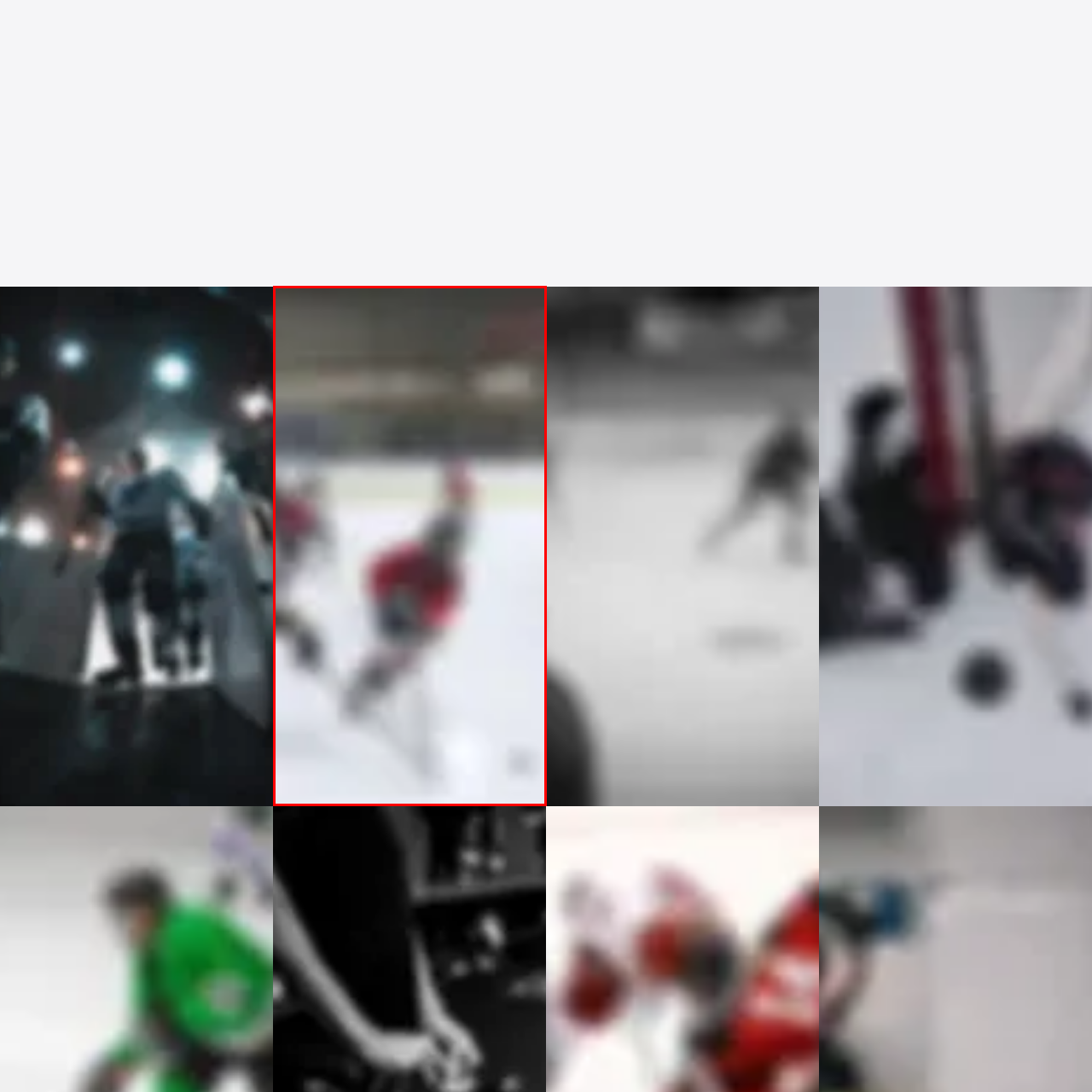Articulate a detailed narrative of what is visible inside the red-delineated region of the image.

The image showcases a dynamic moment from a hockey practice or game, featuring a player wearing a red jersey. The athlete is in motion, captured in a skating posture, emphasizing the energy and intensity of the sport. Behind them, another player is partially visible, also in a red jersey, suggesting a team setting. The background features an ice rink, with hints of other players and rinks elements blurred out, putting the focus on the action. This image highlights the enthusiasm and athleticism associated with minor hockey, as part of the Penticton Minor Hockey Association's activities.